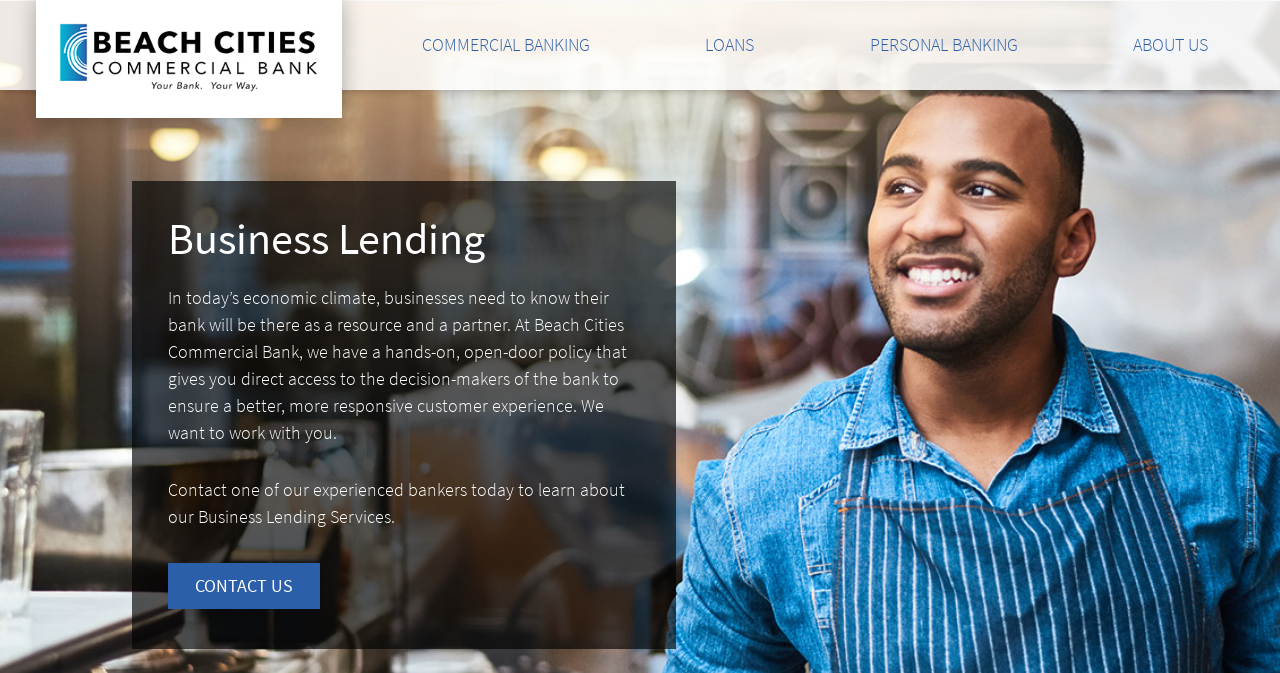What type of banking is mentioned?
Give a one-word or short phrase answer based on the image.

Commercial